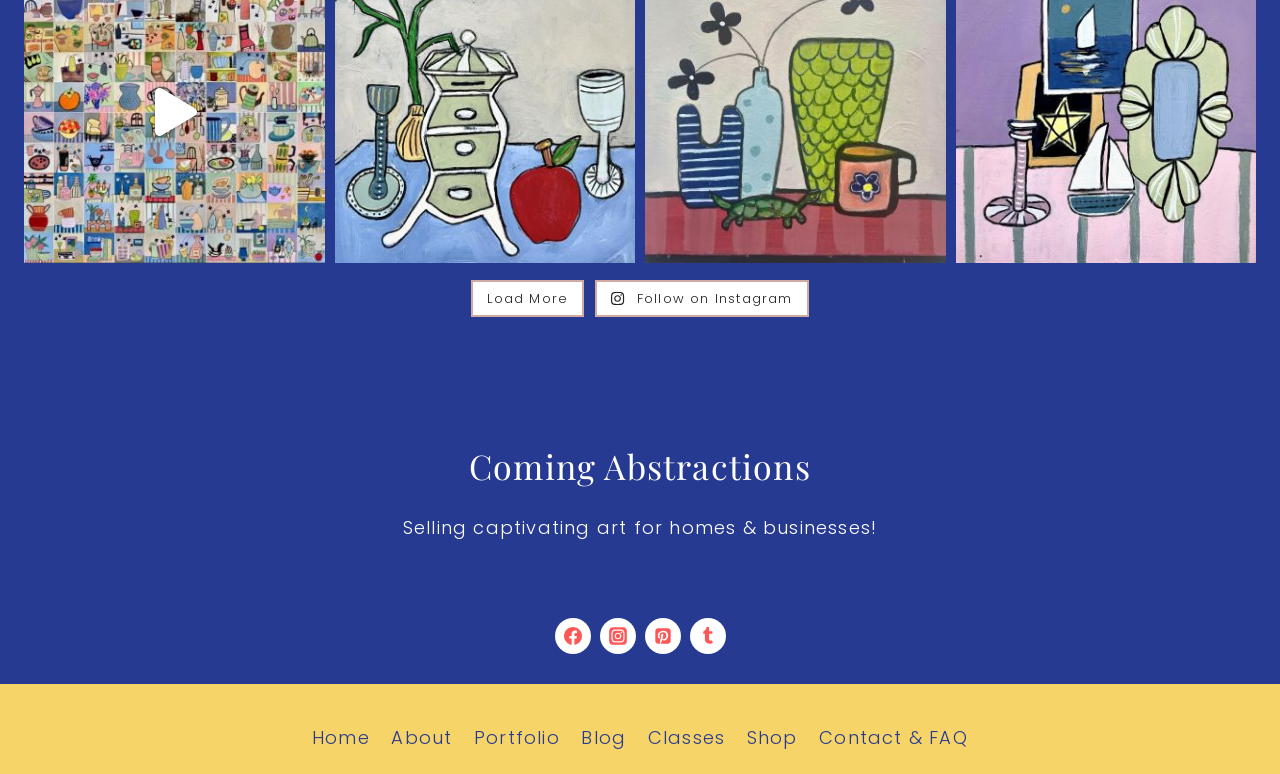Provide a brief response in the form of a single word or phrase:
What is the purpose of the 'Load More' button?

To load more content